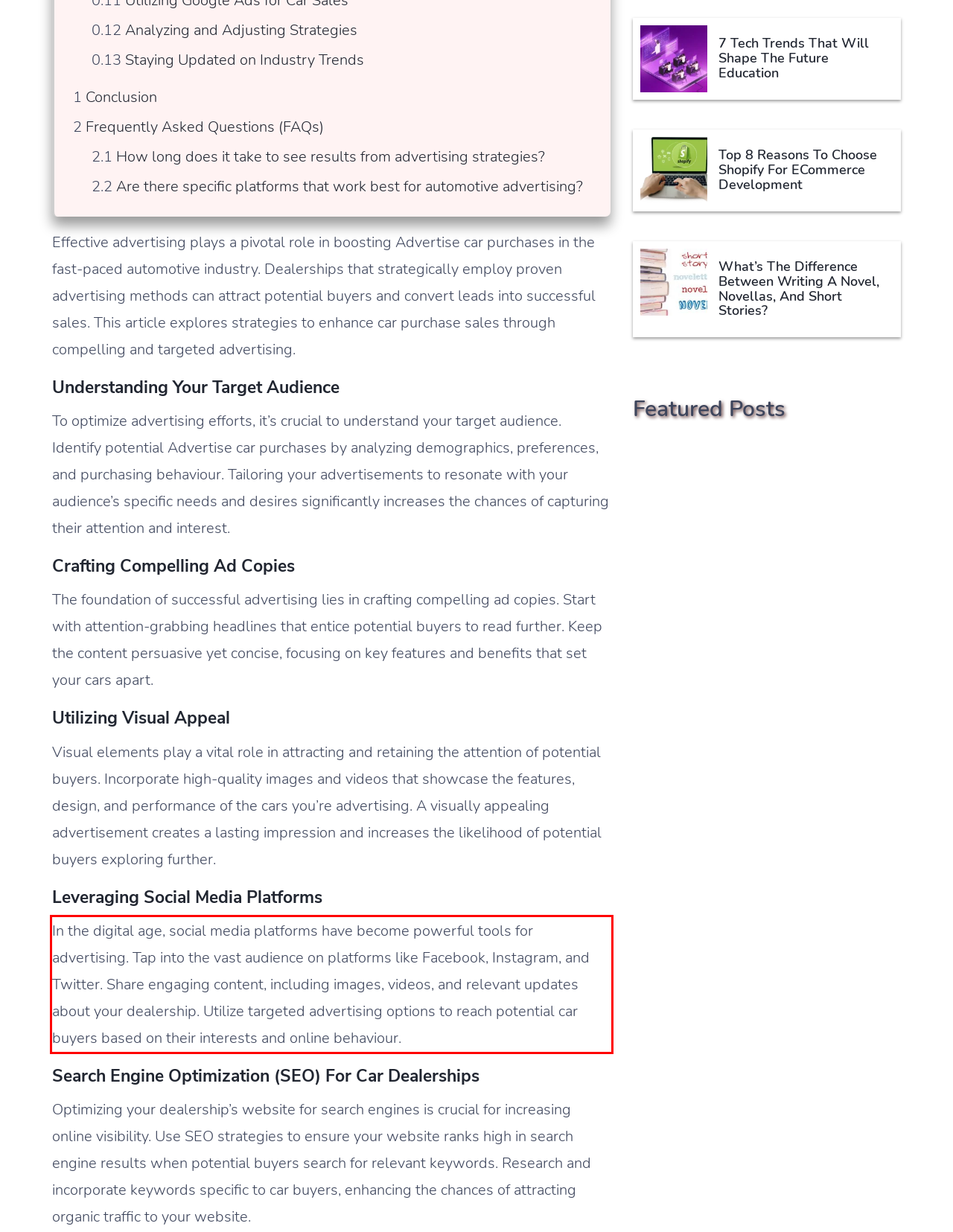Please perform OCR on the UI element surrounded by the red bounding box in the given webpage screenshot and extract its text content.

In the digital age, social media platforms have become powerful tools for advertising. Tap into the vast audience on platforms like Facebook, Instagram, and Twitter. Share engaging content, including images, videos, and relevant updates about your dealership. Utilize targeted advertising options to reach potential car buyers based on their interests and online behaviour.